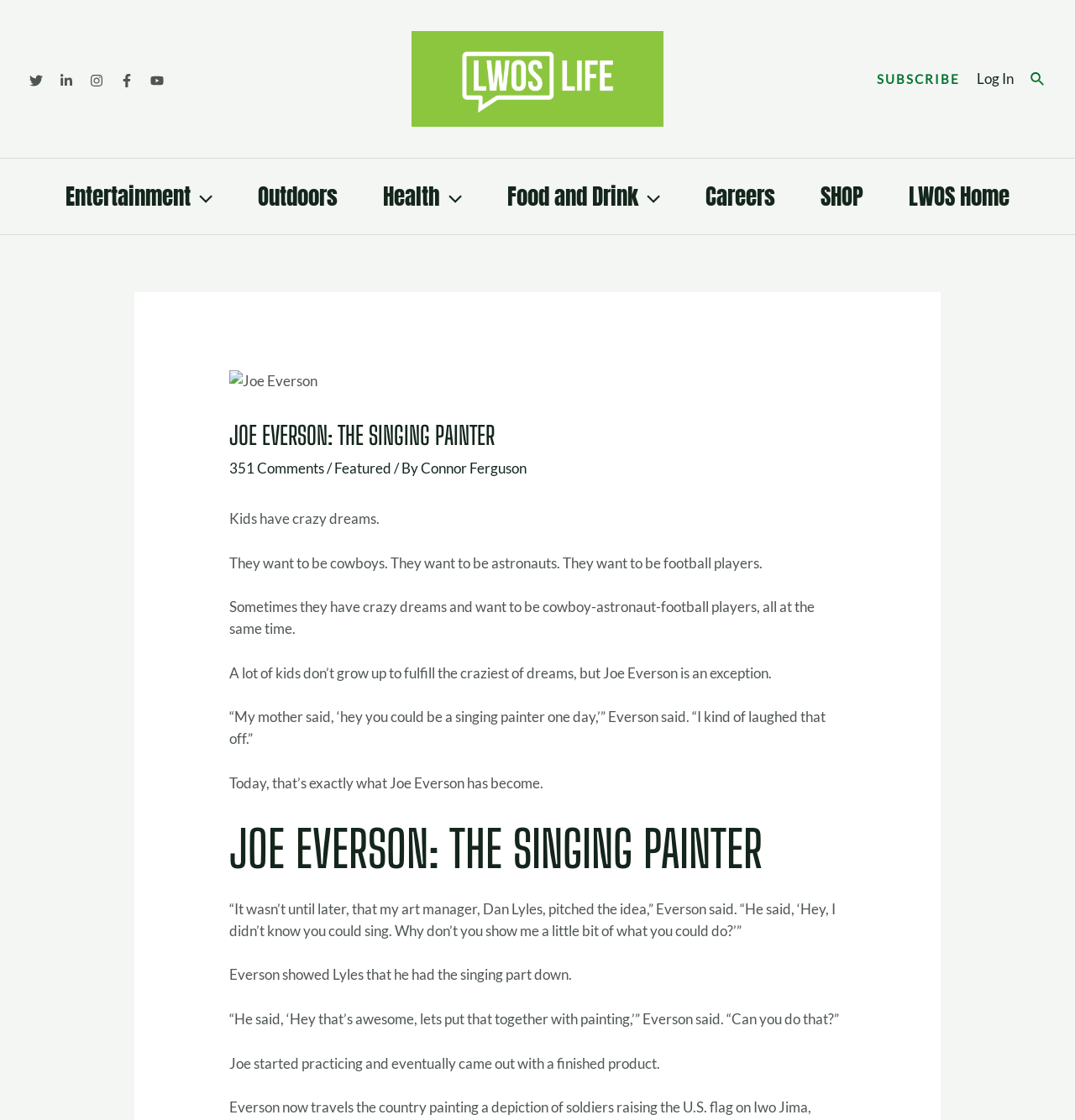What is Joe Everson's profession?
From the image, respond using a single word or phrase.

Singing painter